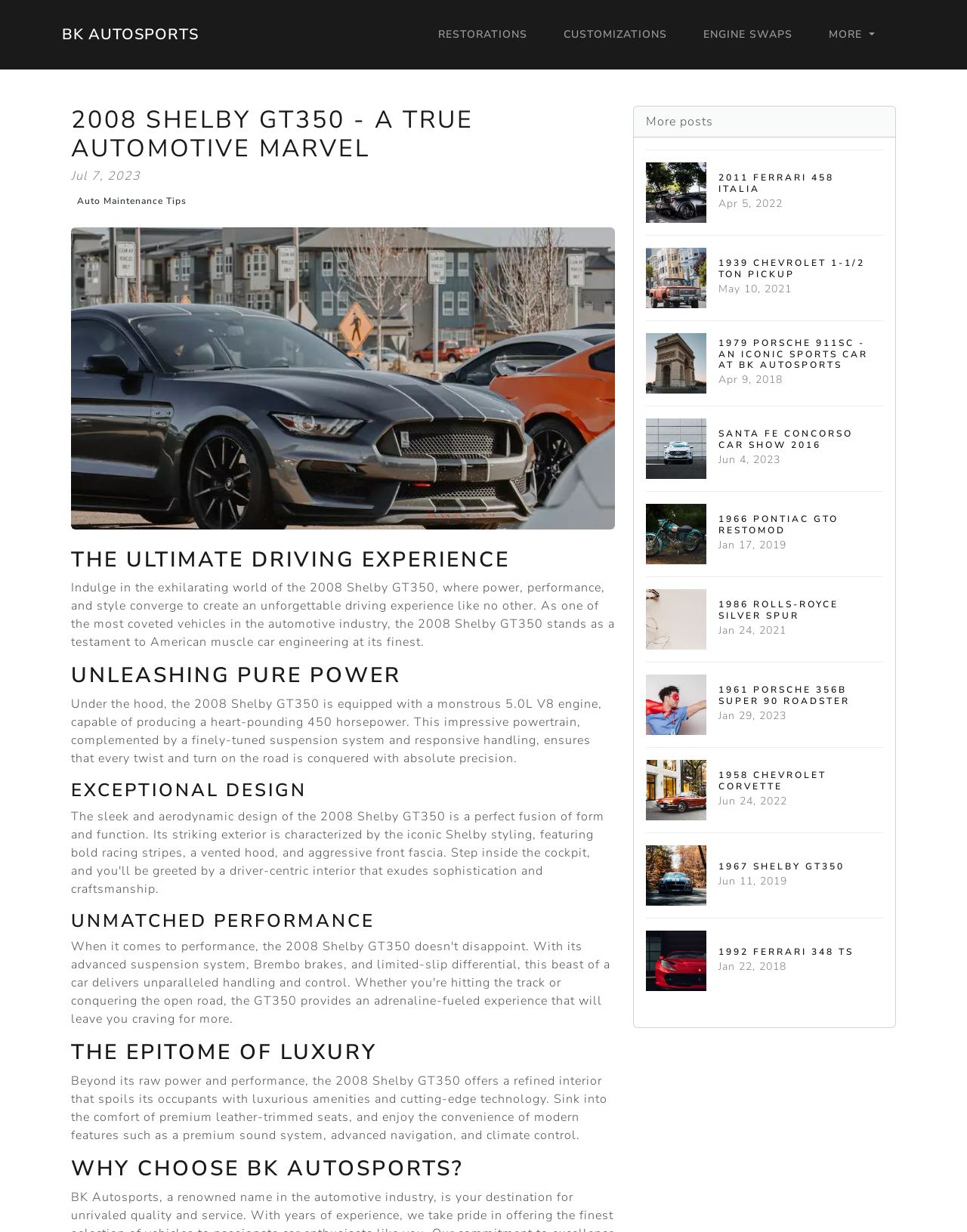Locate the bounding box coordinates of the area where you should click to accomplish the instruction: "Explore RESTORATIONS".

[0.447, 0.015, 0.552, 0.042]